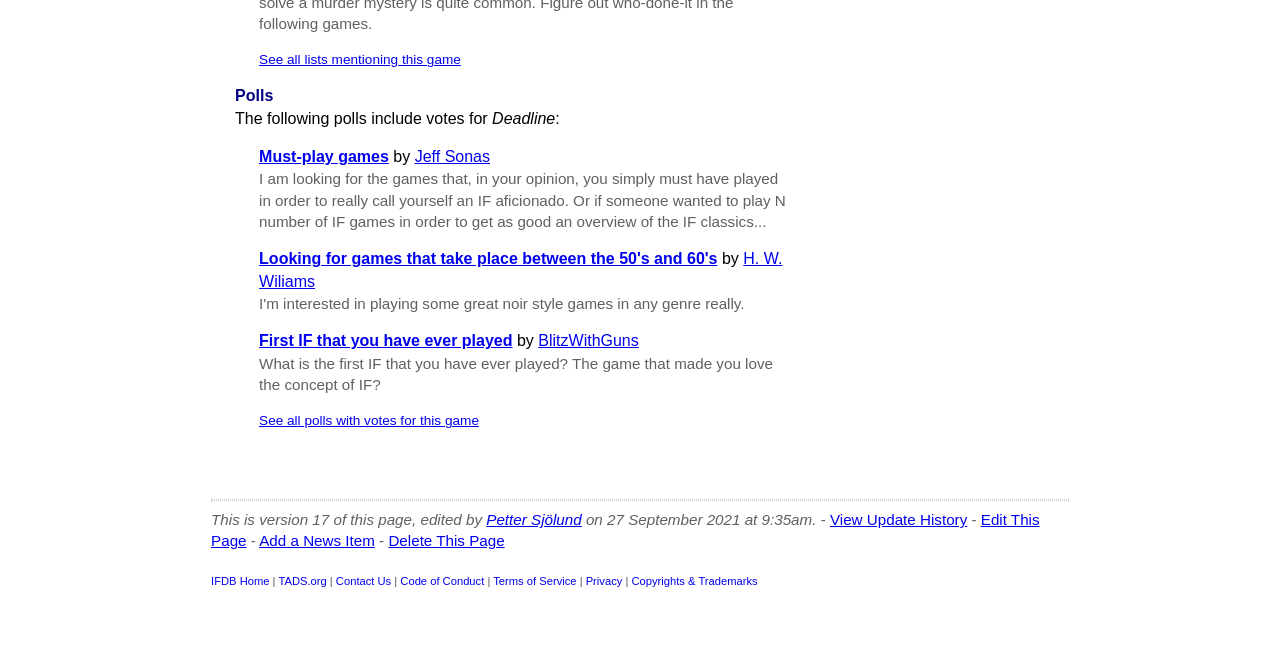Could you provide the bounding box coordinates for the portion of the screen to click to complete this instruction: "View polls mentioning this game"?

[0.202, 0.08, 0.36, 0.103]